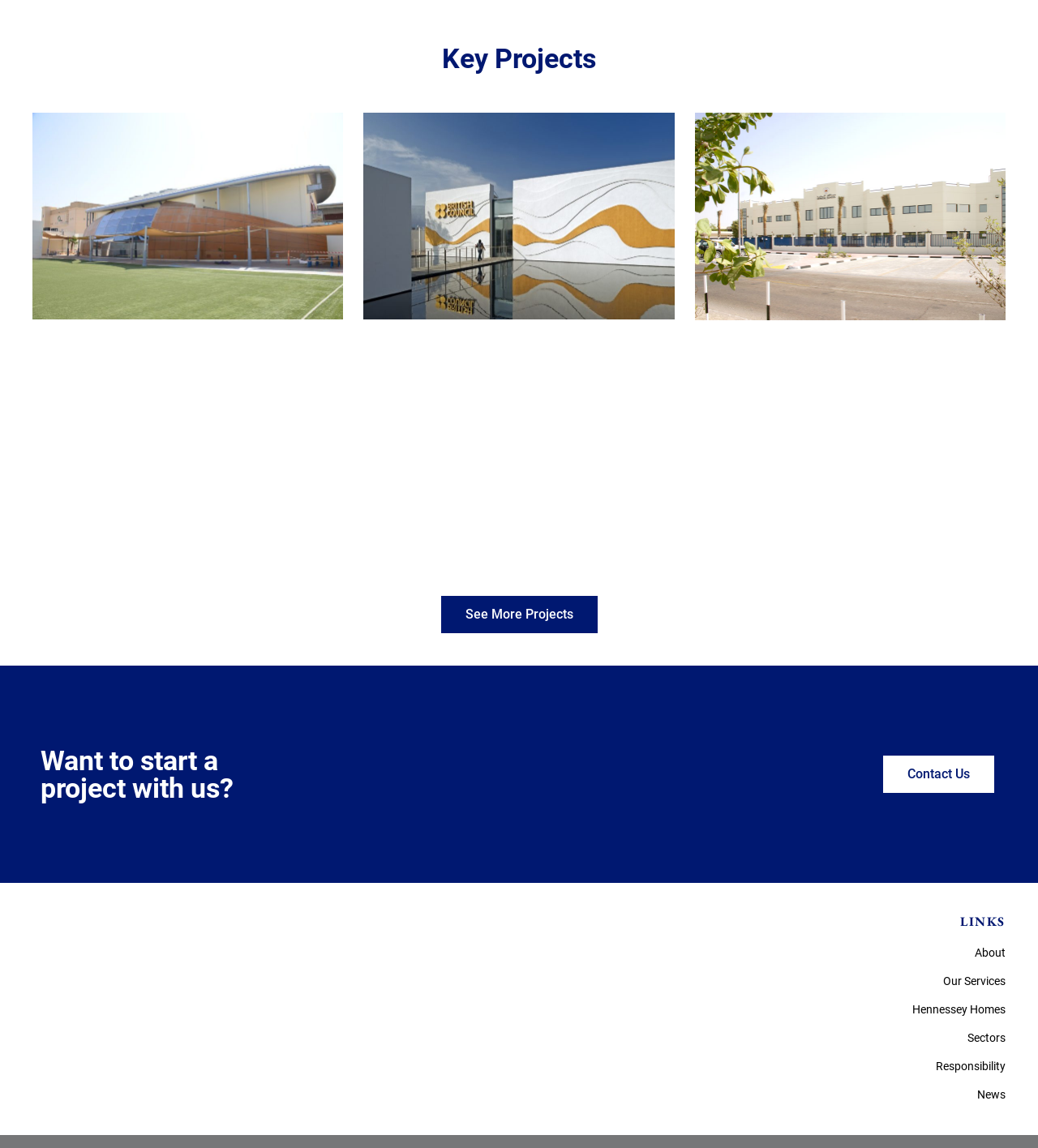Provide the bounding box coordinates for the specified HTML element described in this description: "About". The coordinates should be four float numbers ranging from 0 to 1, in the format [left, top, right, bottom].

[0.376, 0.823, 0.969, 0.837]